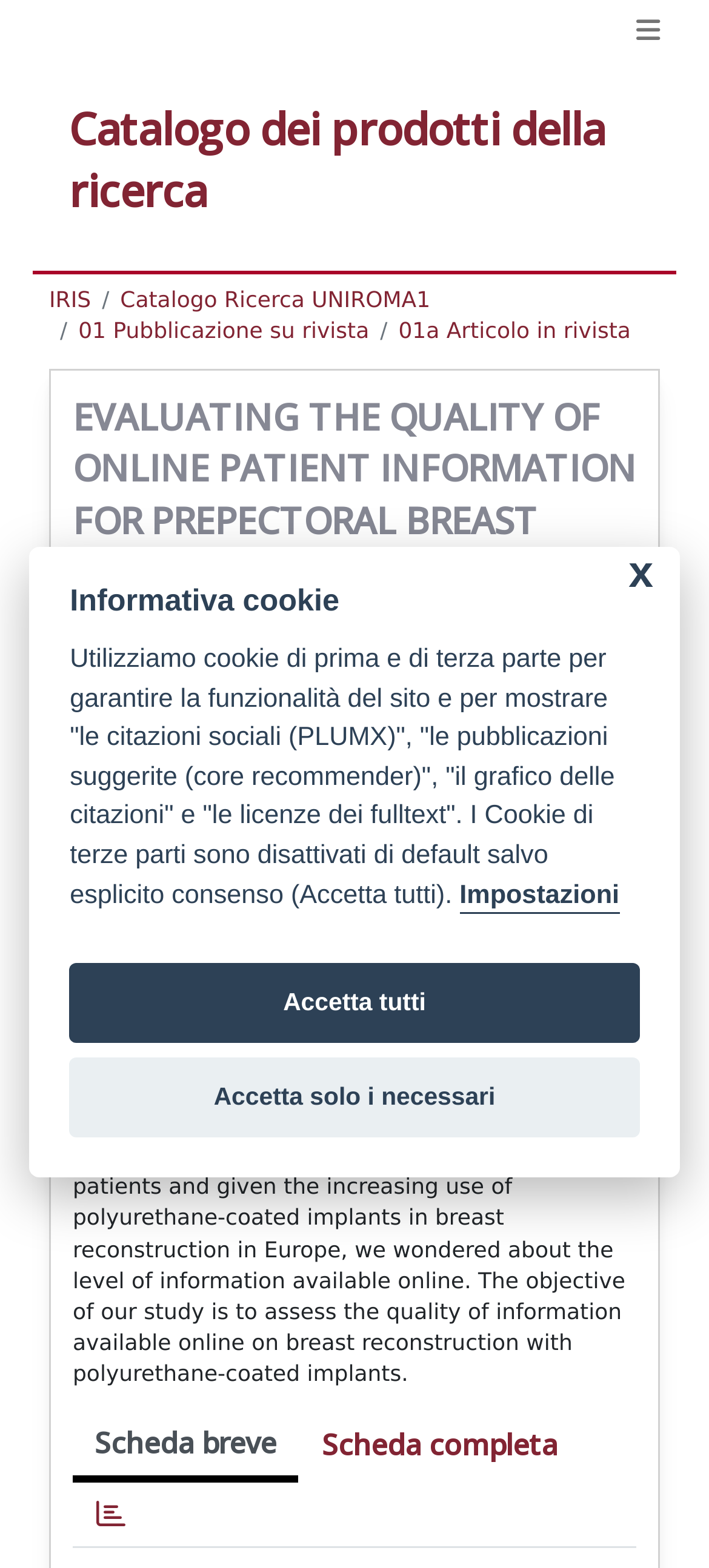Using floating point numbers between 0 and 1, provide the bounding box coordinates in the format (top-left x, top-left y, bottom-right x, bottom-right y). Locate the UI element described here: E. Bruno

[0.11, 0.452, 0.274, 0.478]